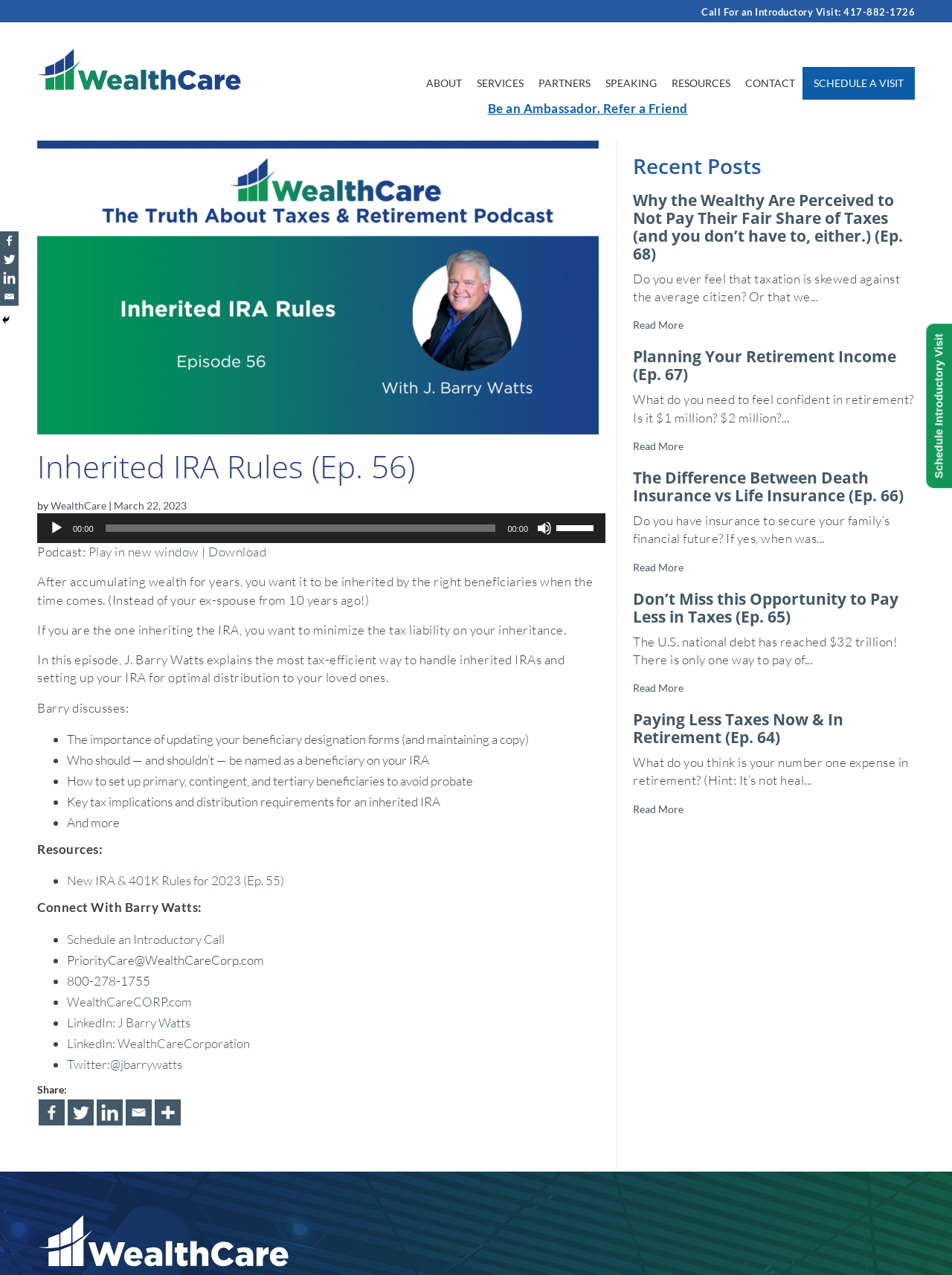What is the topic of the podcast episode?
Using the image as a reference, answer with just one word or a short phrase.

Inherited IRA Rules